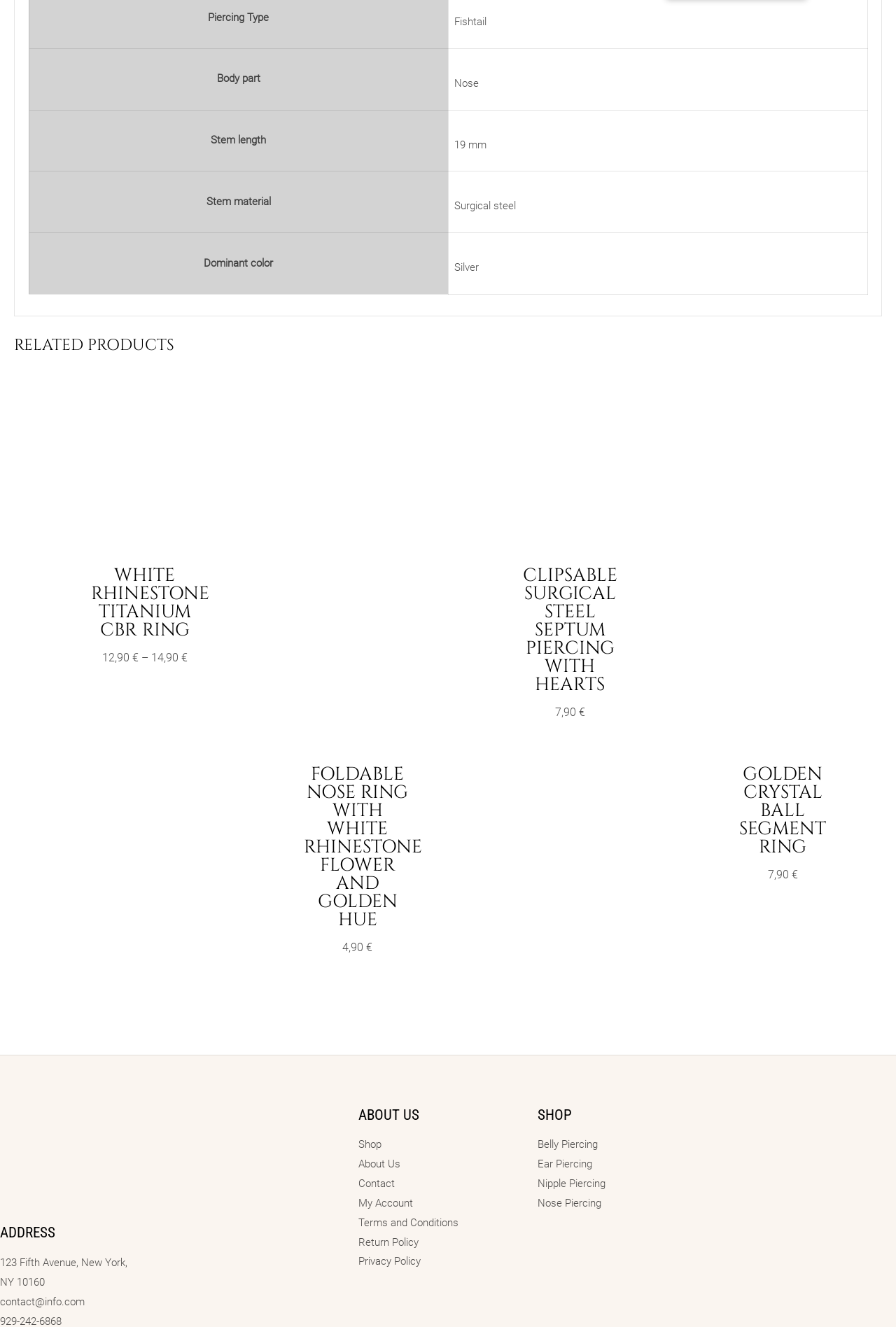Identify the bounding box coordinates necessary to click and complete the given instruction: "click on the Fishtail link".

[0.507, 0.012, 0.543, 0.021]